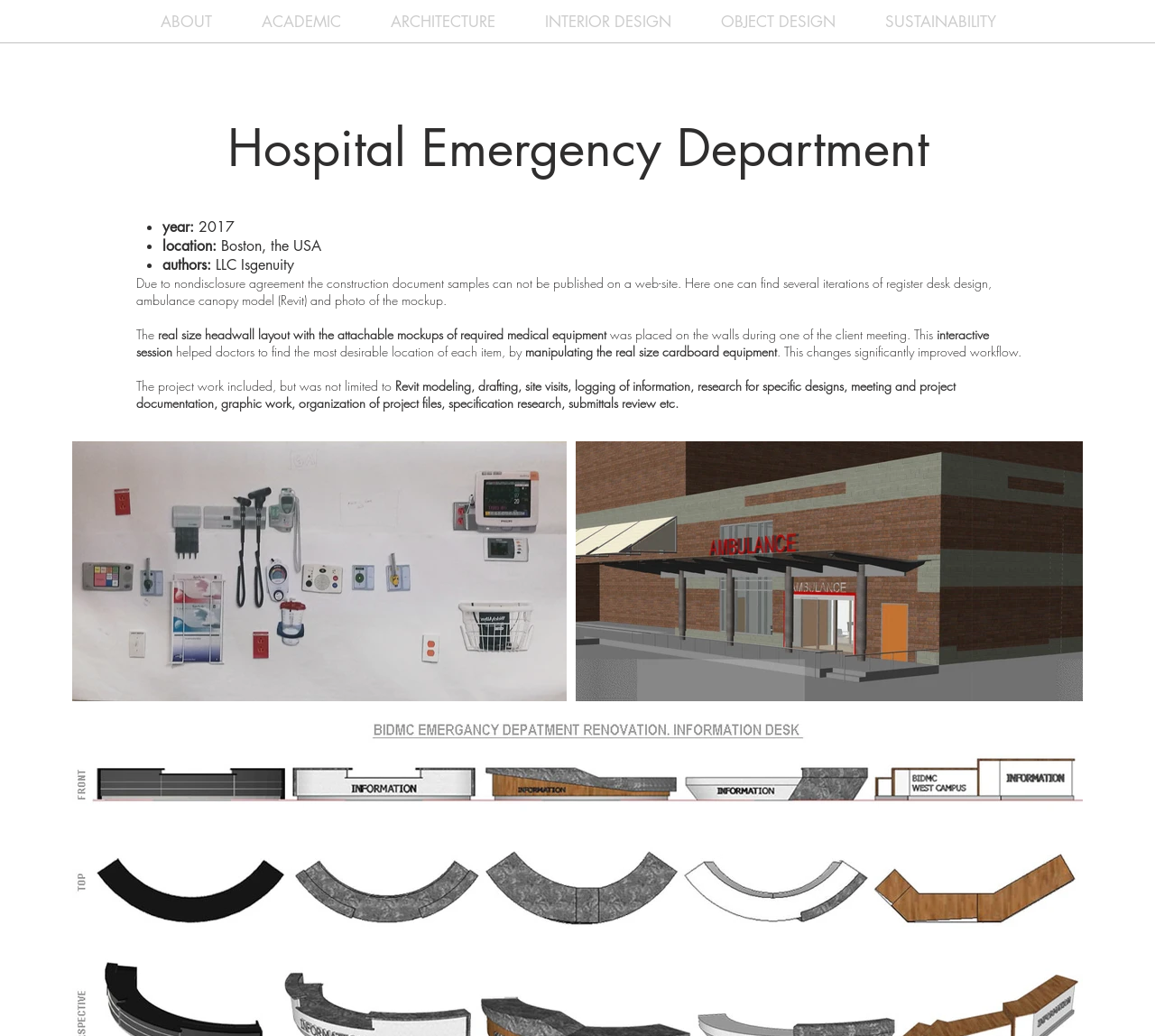Determine the bounding box coordinates of the UI element described by: "ARCHITECTURE".

[0.316, 0.0, 0.45, 0.042]